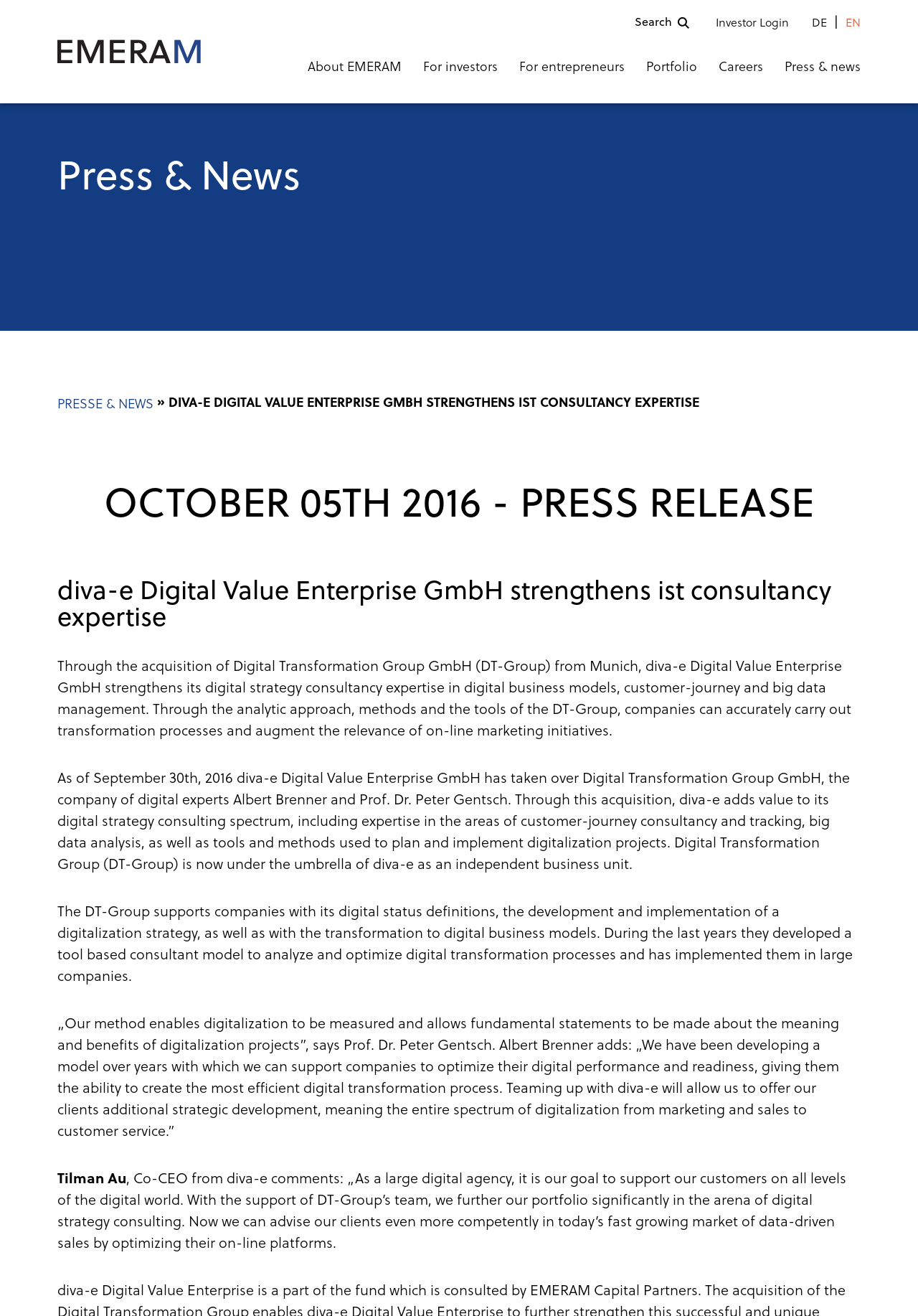Please locate the UI element described by "Privacy Policy" and provide its bounding box coordinates.

None